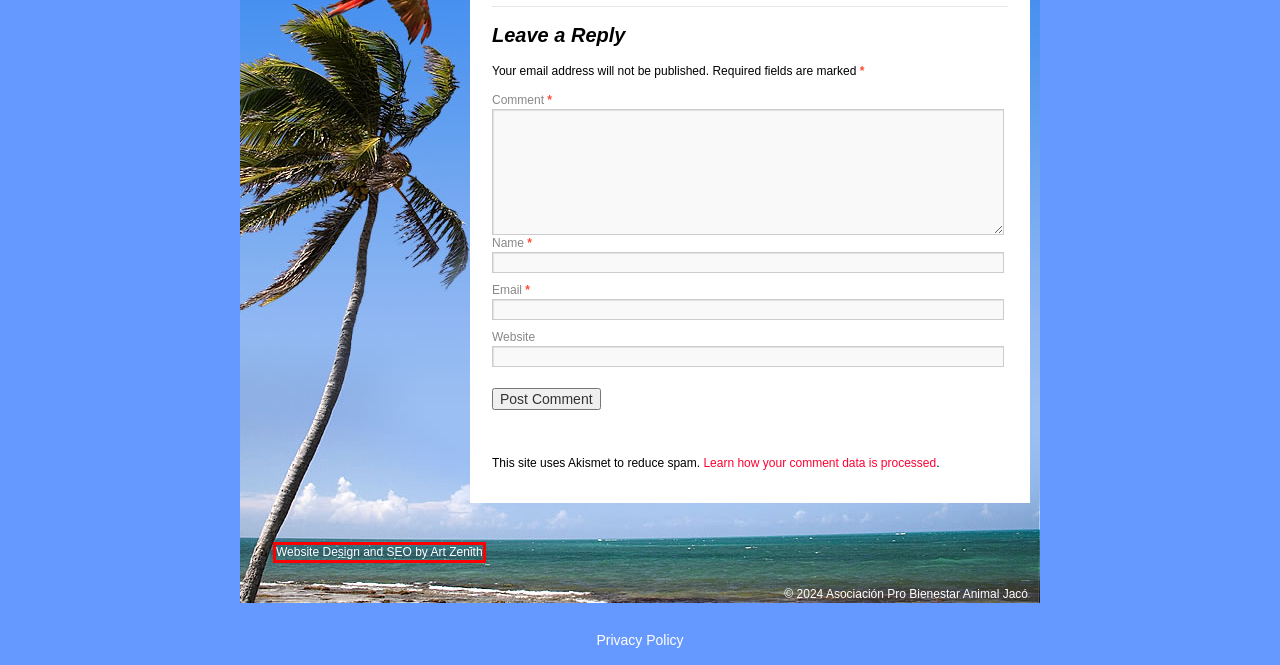Given a screenshot of a webpage with a red bounding box, please pick the webpage description that best fits the new webpage after clicking the element inside the bounding box. Here are the candidates:
A. News | Asociacion Pro Bienestar Animal Jaco
B. Adoptions | Asociacion Pro Bienestar Animal Jaco
C. Mckee Jaco | Asociacion Pro Bienestar Animal Jaco
D. Mckee-Jaco Animal Rescue - Asociacion Pro Bienestar Animal Jaco - Costa Rica
E. Asociación Pro Bienestar Animal Jacó
F. Art Zenith Graphic Design Studio
G. Privacy Policy | Asociacion Pro Bienestar Animal Jaco
H. Pata de Oro Award | Asociacion Pro Bienestar Animal Jaco

F